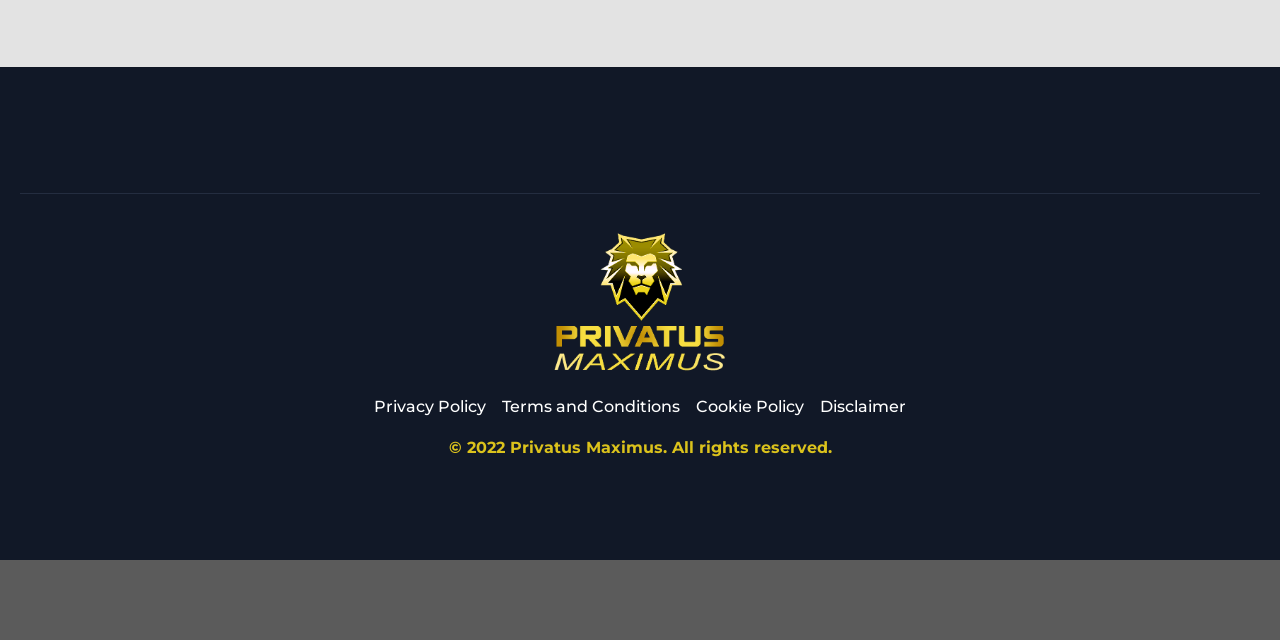Please specify the bounding box coordinates in the format (top-left x, top-left y, bottom-right x, bottom-right y), with all values as floating point numbers between 0 and 1. Identify the bounding box of the UI element described by: Terms and Conditions

[0.392, 0.616, 0.531, 0.656]